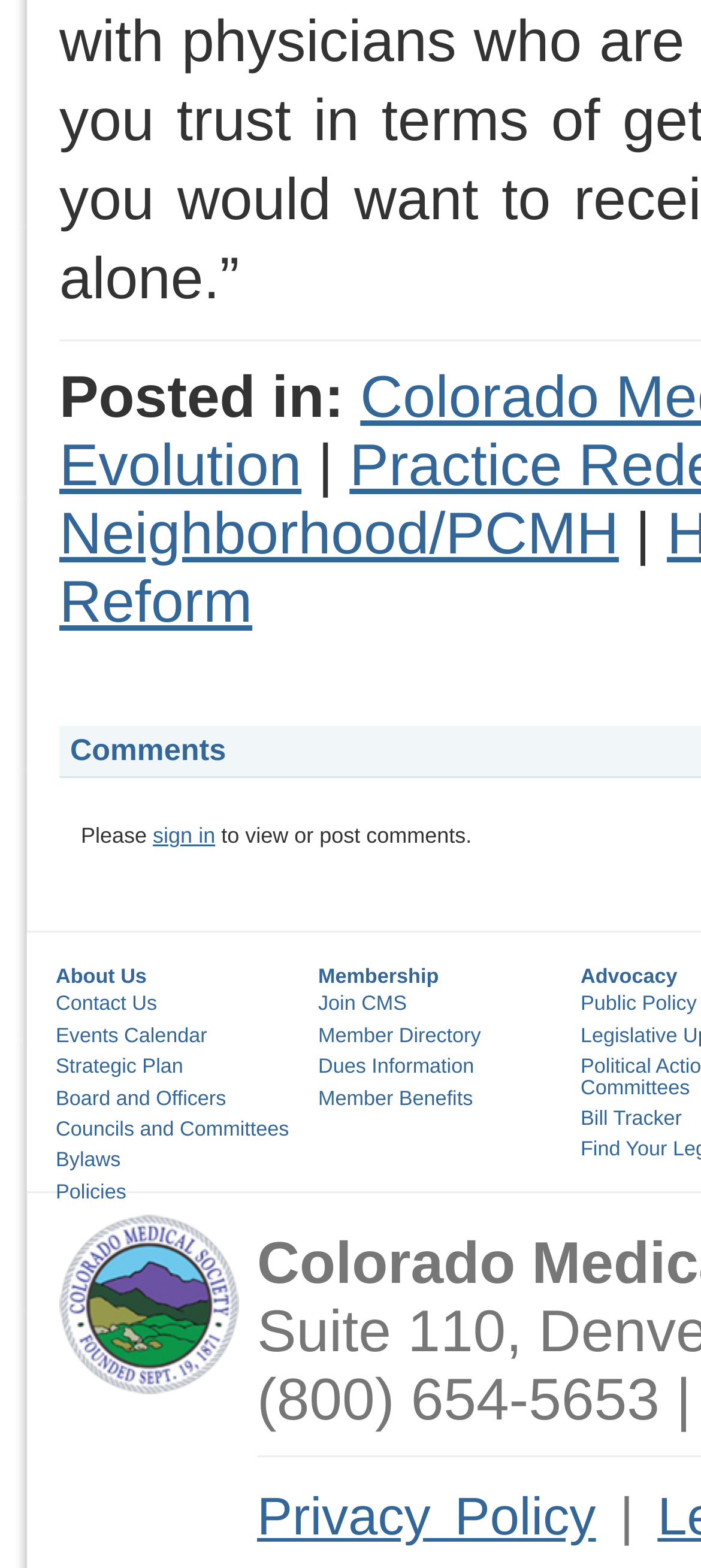Please determine the bounding box coordinates of the element's region to click for the following instruction: "check Membership".

[0.454, 0.617, 0.626, 0.63]